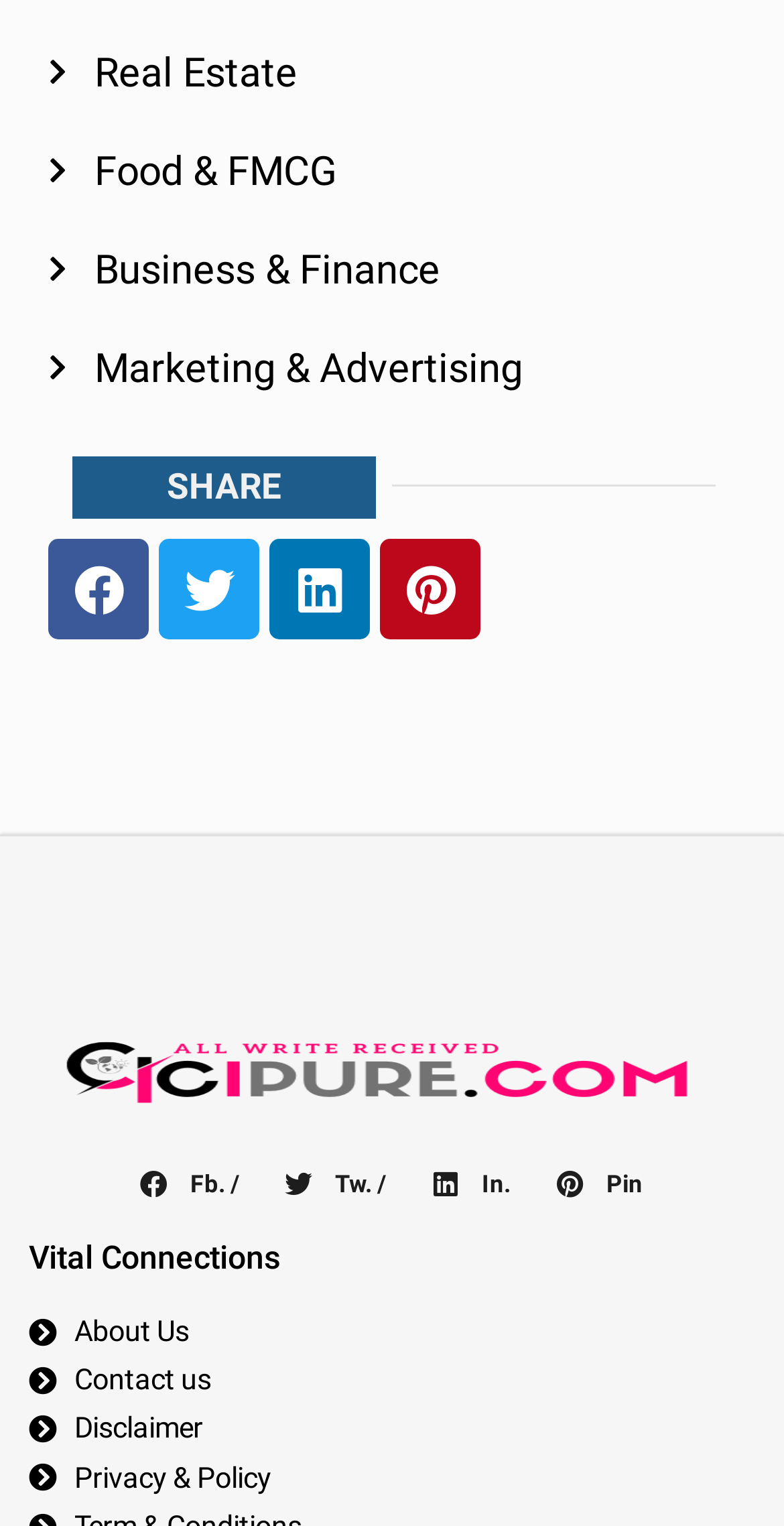What is the purpose of the buttons below 'SHARE'?
Based on the screenshot, provide your answer in one word or phrase.

Share on social media